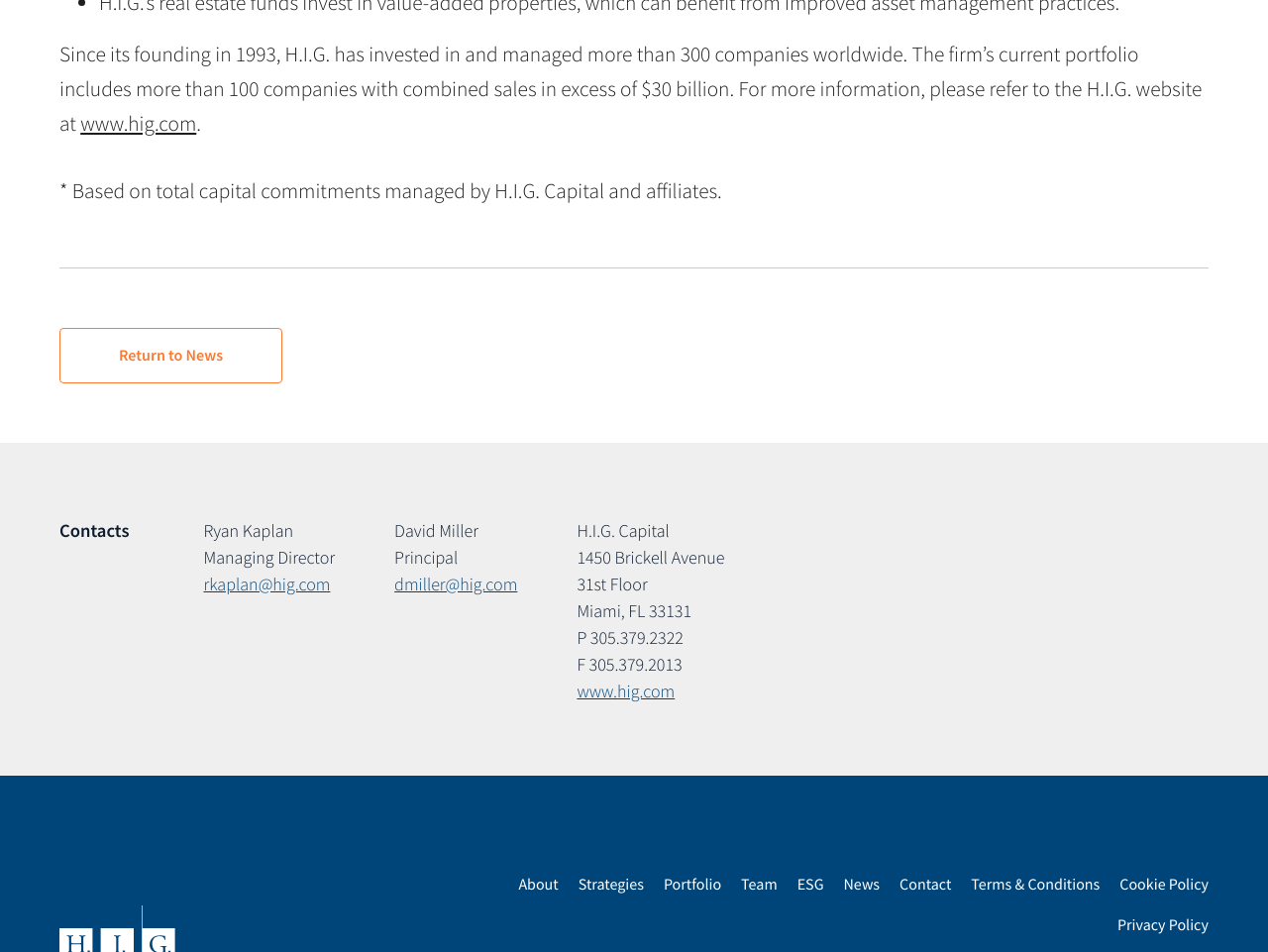Who is the Managing Director mentioned on the webpage?
Please provide a single word or phrase answer based on the image.

Ryan Kaplan